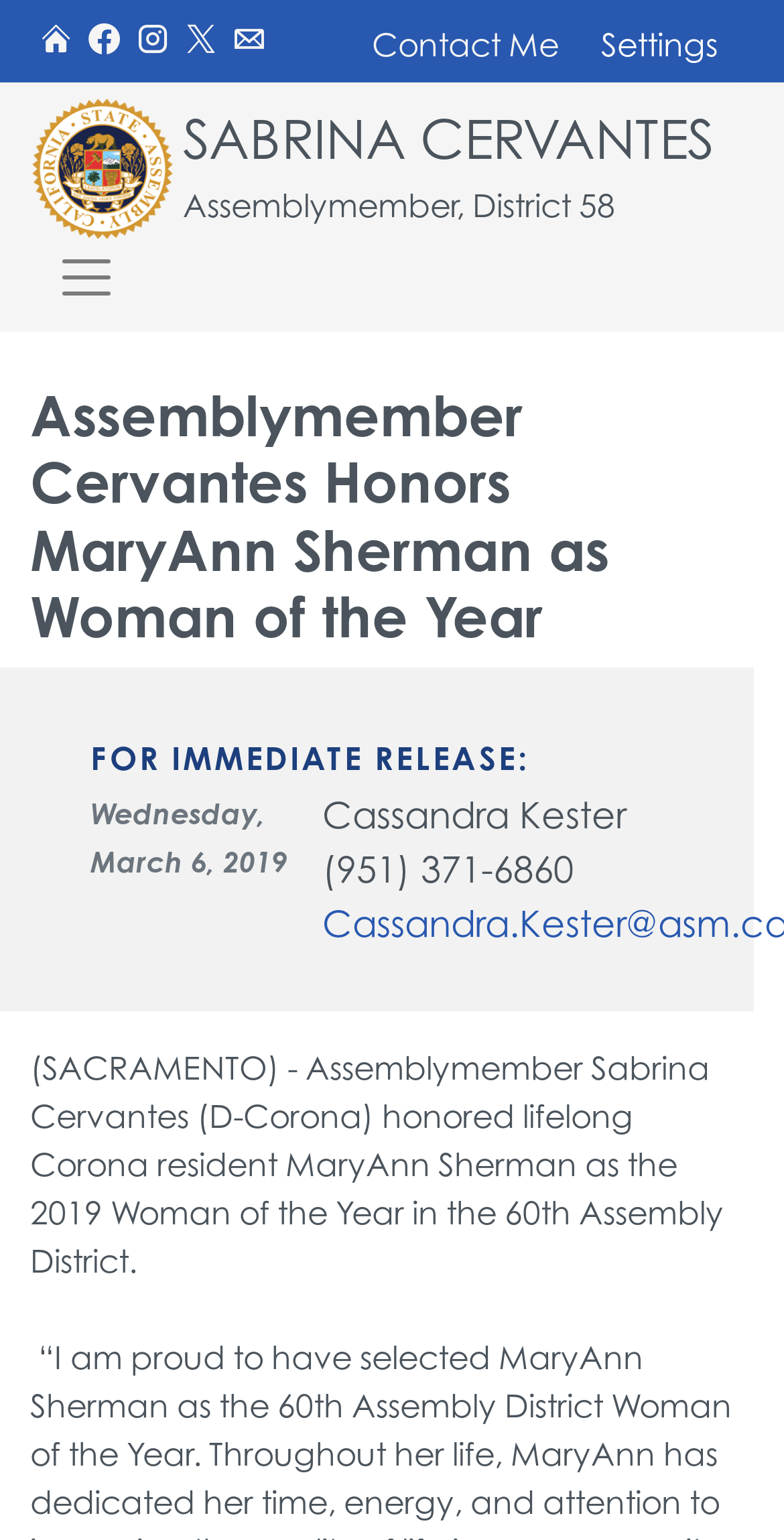Give a succinct answer to this question in a single word or phrase: 
What is the date of the press release?

Wednesday, March 6, 2019